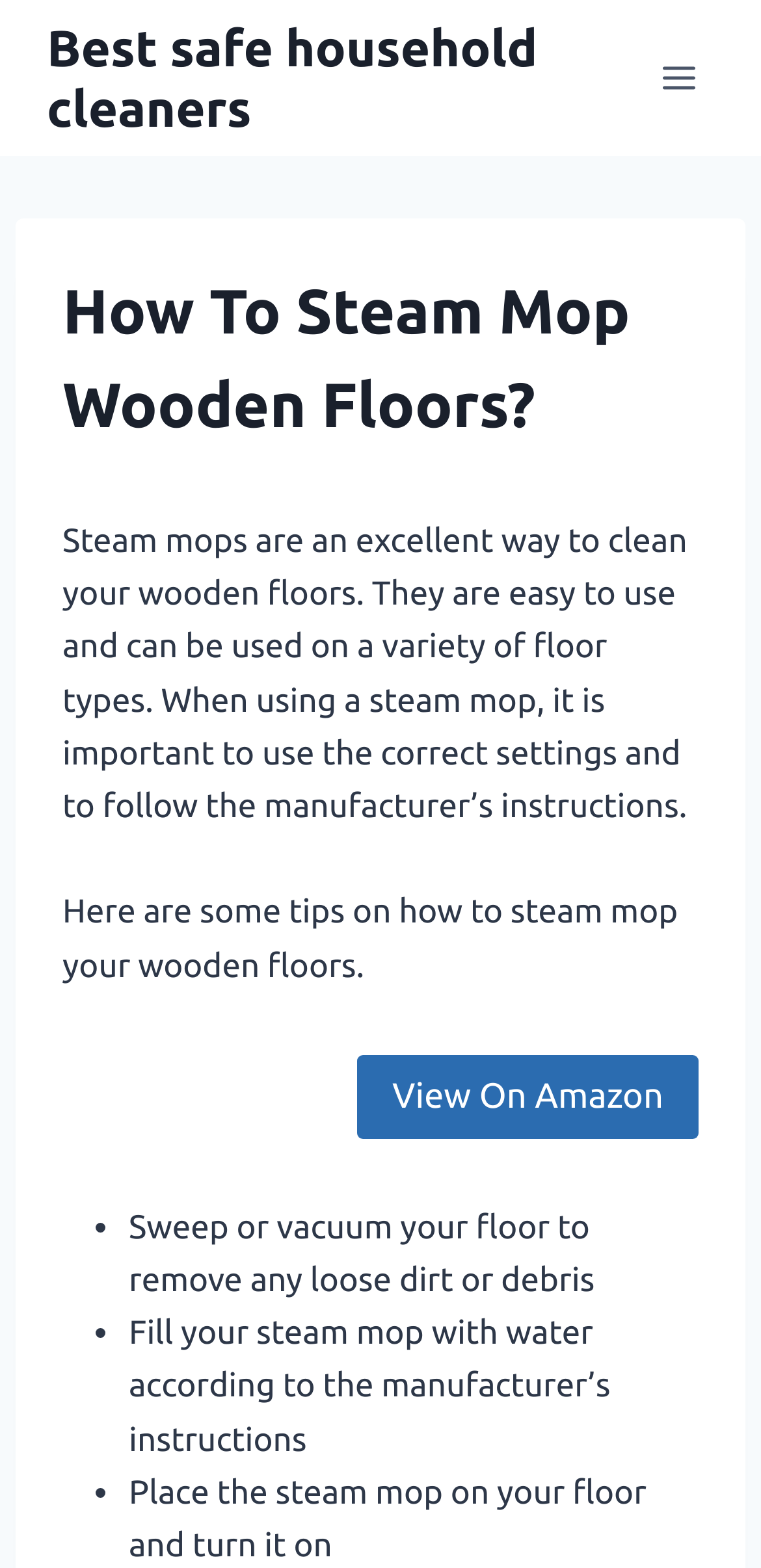What is the benefit of using a steam mop?
We need a detailed and exhaustive answer to the question. Please elaborate.

The webpage states that steam mops are 'easy to use and can be used on a variety of floor types', implying that one of the benefits of using a steam mop is that it is easy to use.